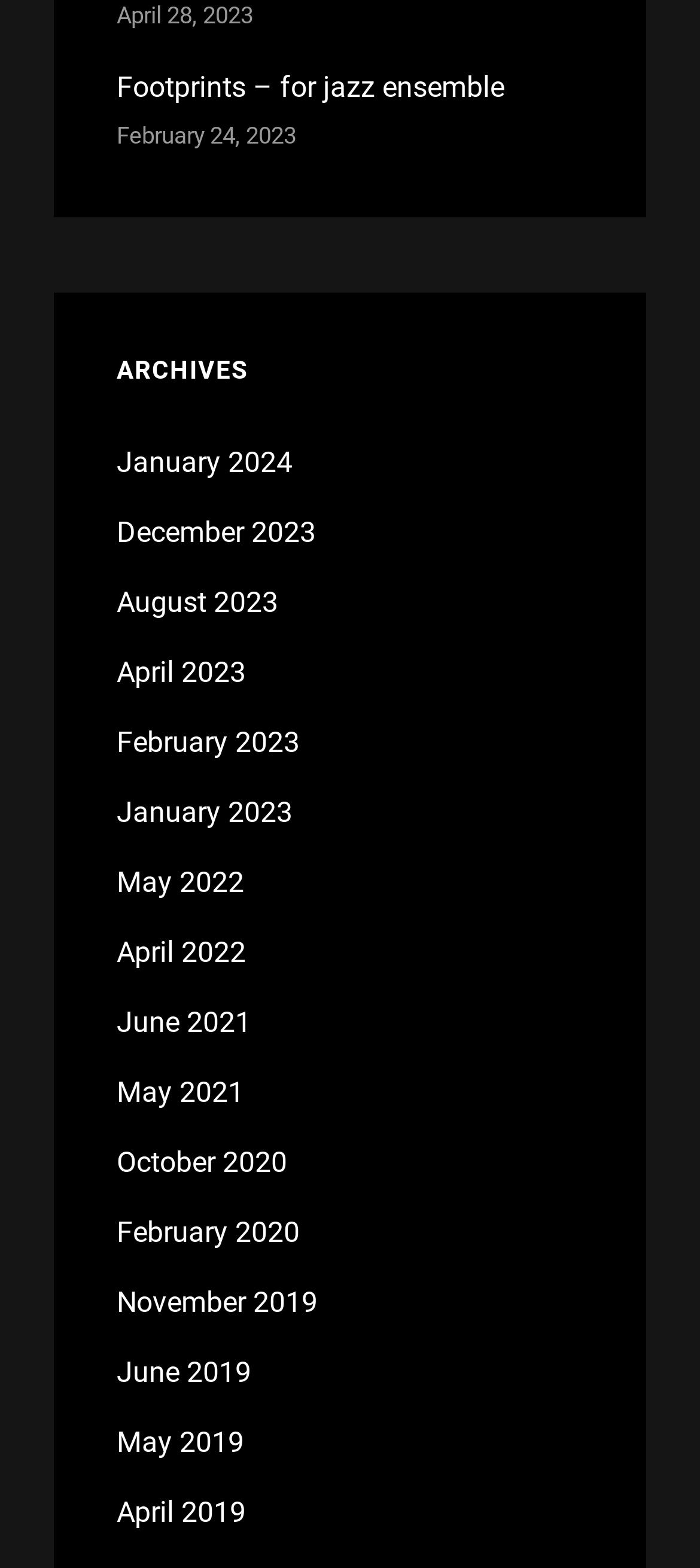How many links are there for the year 2023?
Examine the image closely and answer the question with as much detail as possible.

I counted the number of links for the year 2023 by looking at the list of links on the webpage. I found four links with the year 2023 in their text: 'January 2023', 'February 2023', 'April 2023', and 'December 2023'.